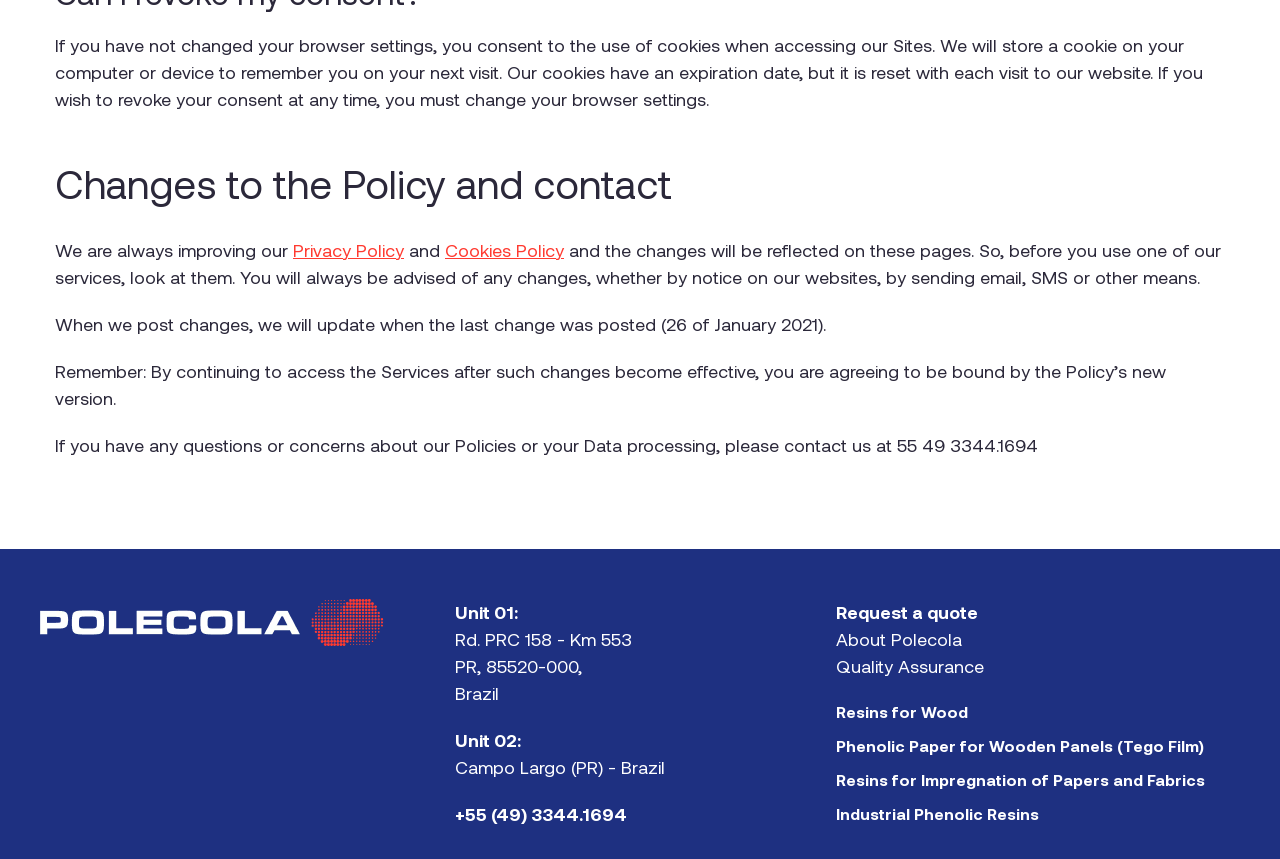Find the bounding box coordinates of the element to click in order to complete this instruction: "Click the 'Request a quote' link". The bounding box coordinates must be four float numbers between 0 and 1, denoted as [left, top, right, bottom].

[0.653, 0.699, 0.764, 0.725]